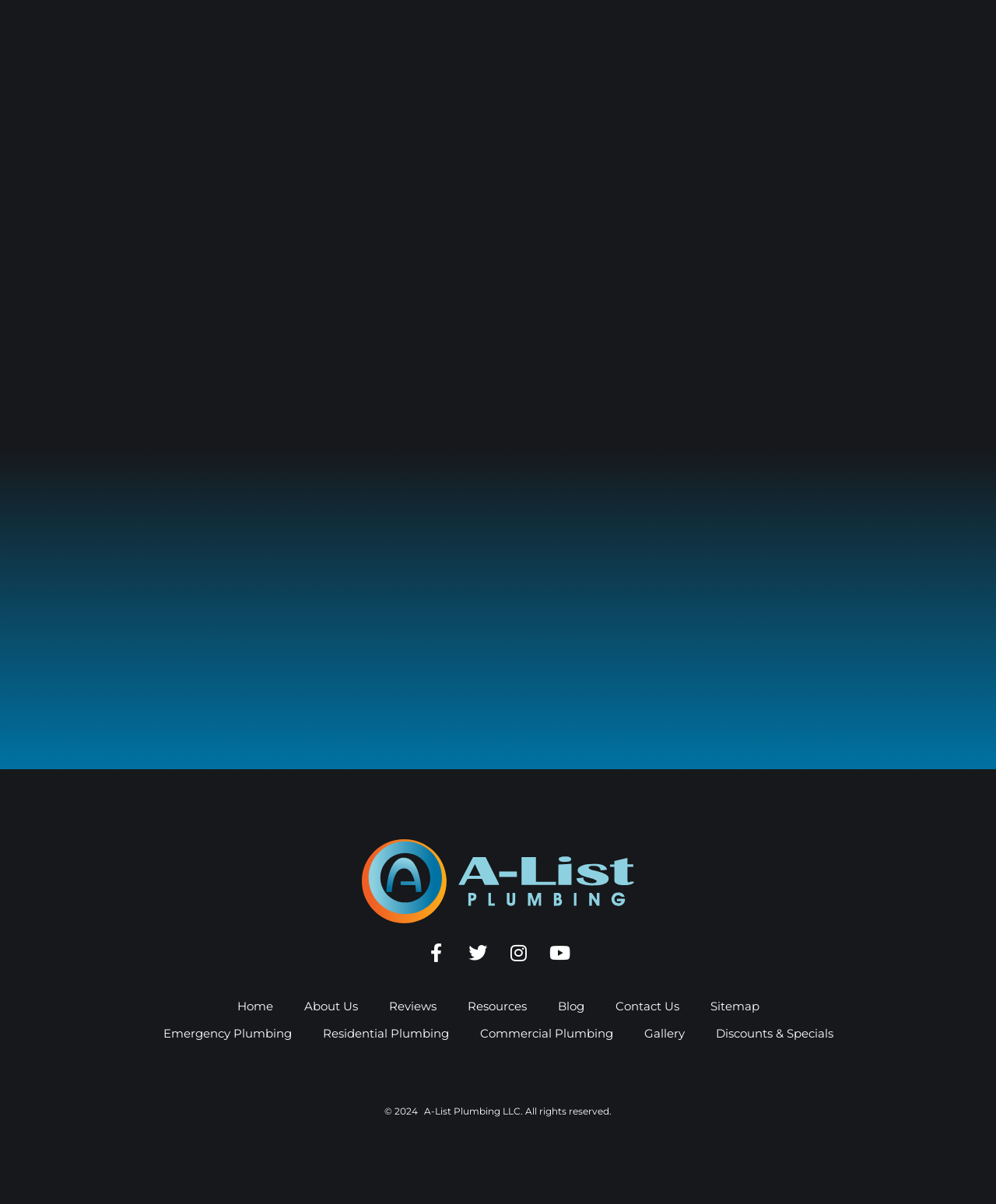Find the bounding box coordinates of the element to click in order to complete this instruction: "Learn about Emergency Plumbing services". The bounding box coordinates must be four float numbers between 0 and 1, denoted as [left, top, right, bottom].

[0.164, 0.852, 0.293, 0.865]